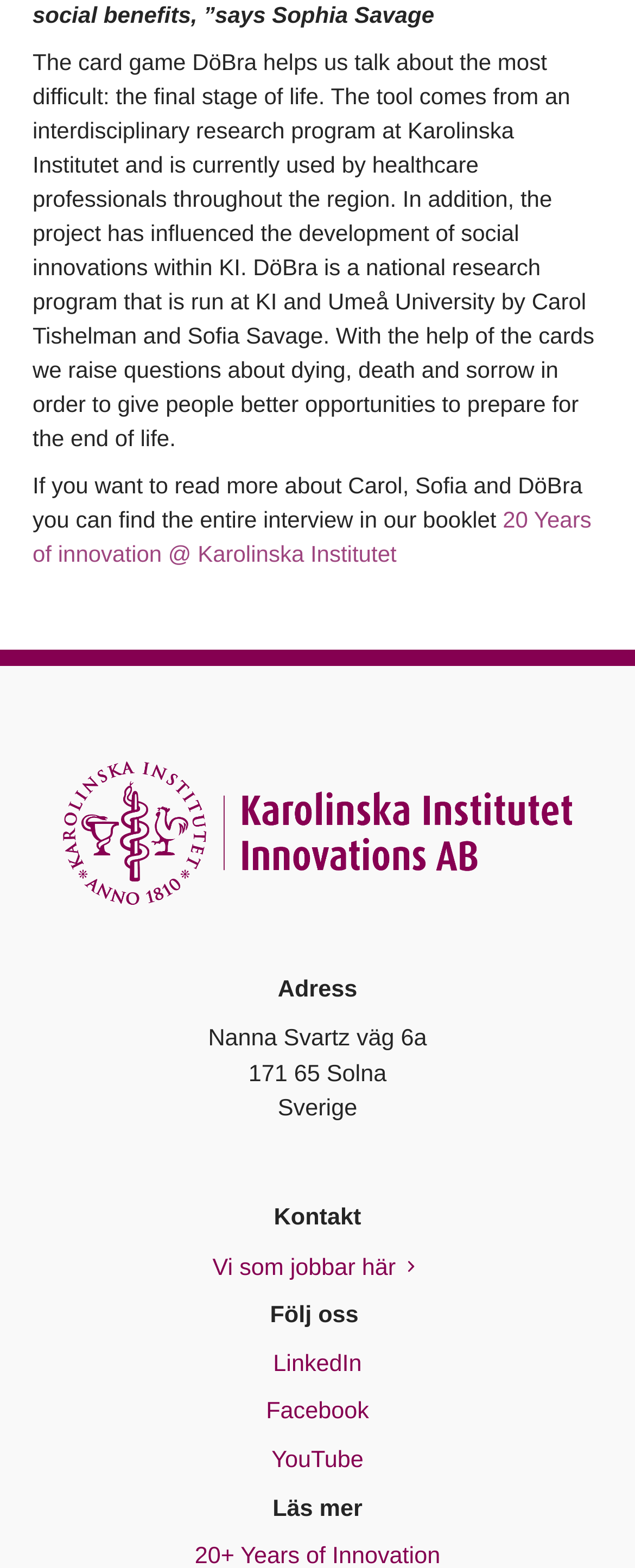Find and provide the bounding box coordinates for the UI element described with: "YouTube".

[0.427, 0.923, 0.573, 0.94]